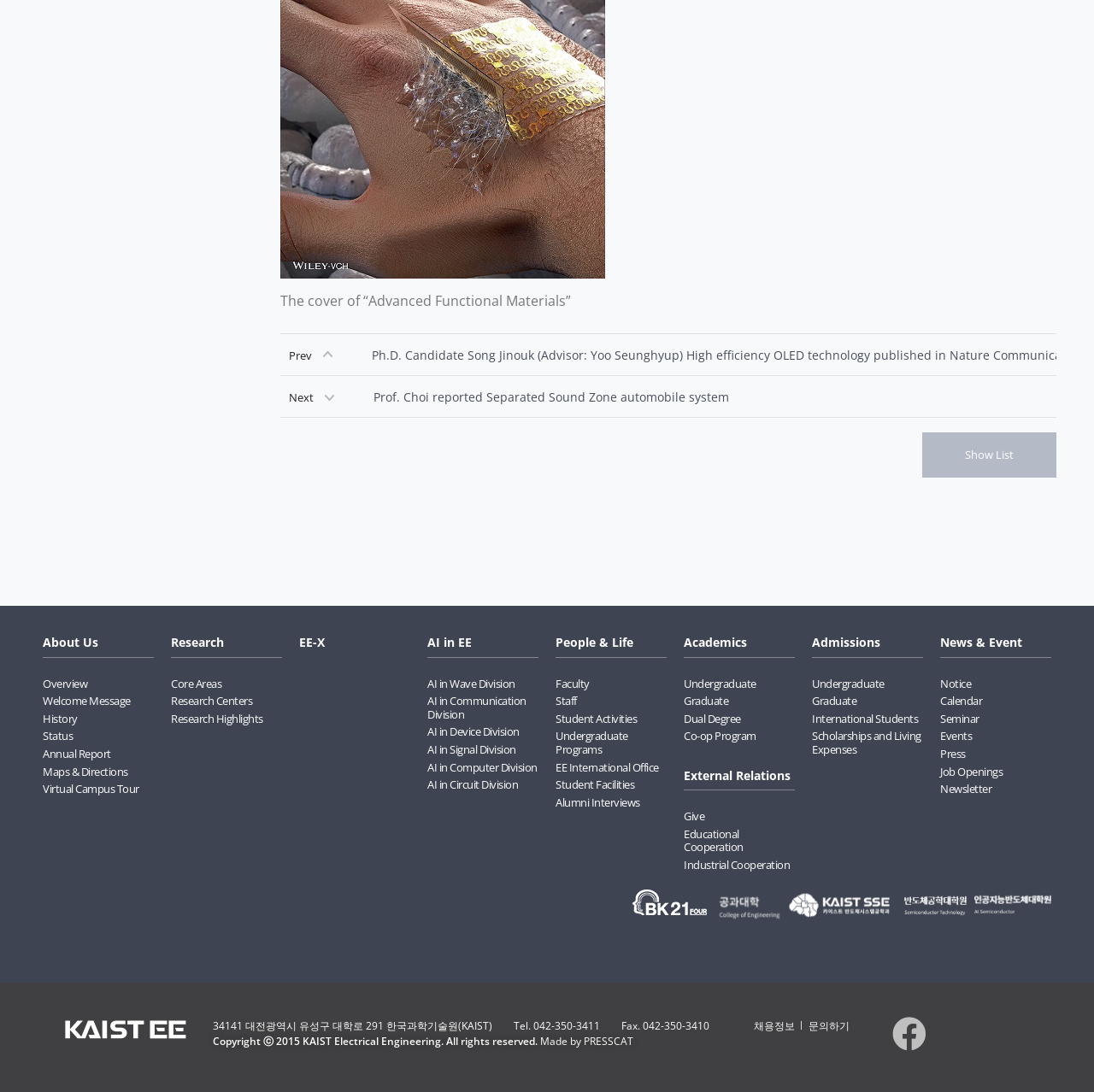Pinpoint the bounding box coordinates of the clickable area necessary to execute the following instruction: "Check 'News & Event'". The coordinates should be given as four float numbers between 0 and 1, namely [left, top, right, bottom].

[0.859, 0.58, 0.934, 0.595]